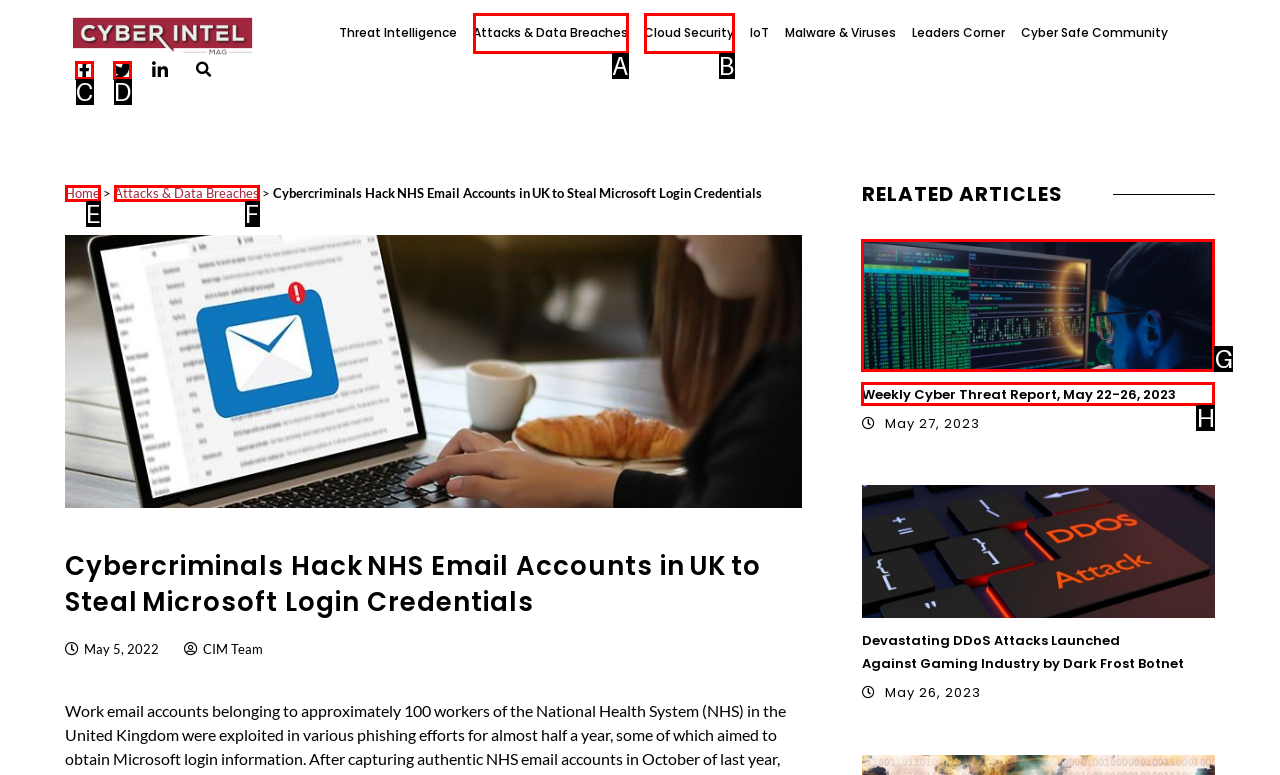Point out the specific HTML element to click to complete this task: Check out Weekly Cyber Threat Report, May 22-26, 2023 Reply with the letter of the chosen option.

H